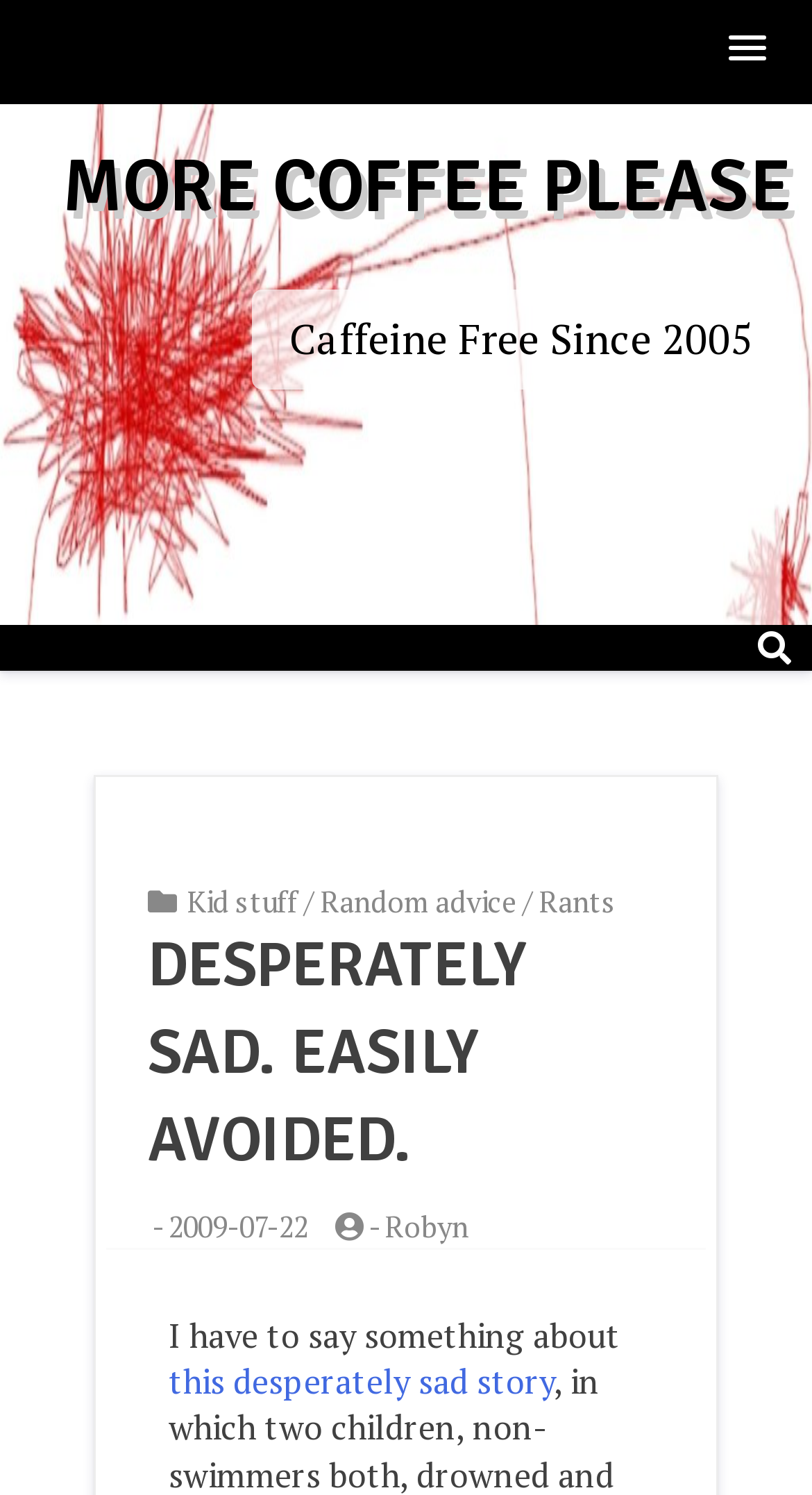Give a succinct answer to this question in a single word or phrase: 
How many links are in the main content area?

5